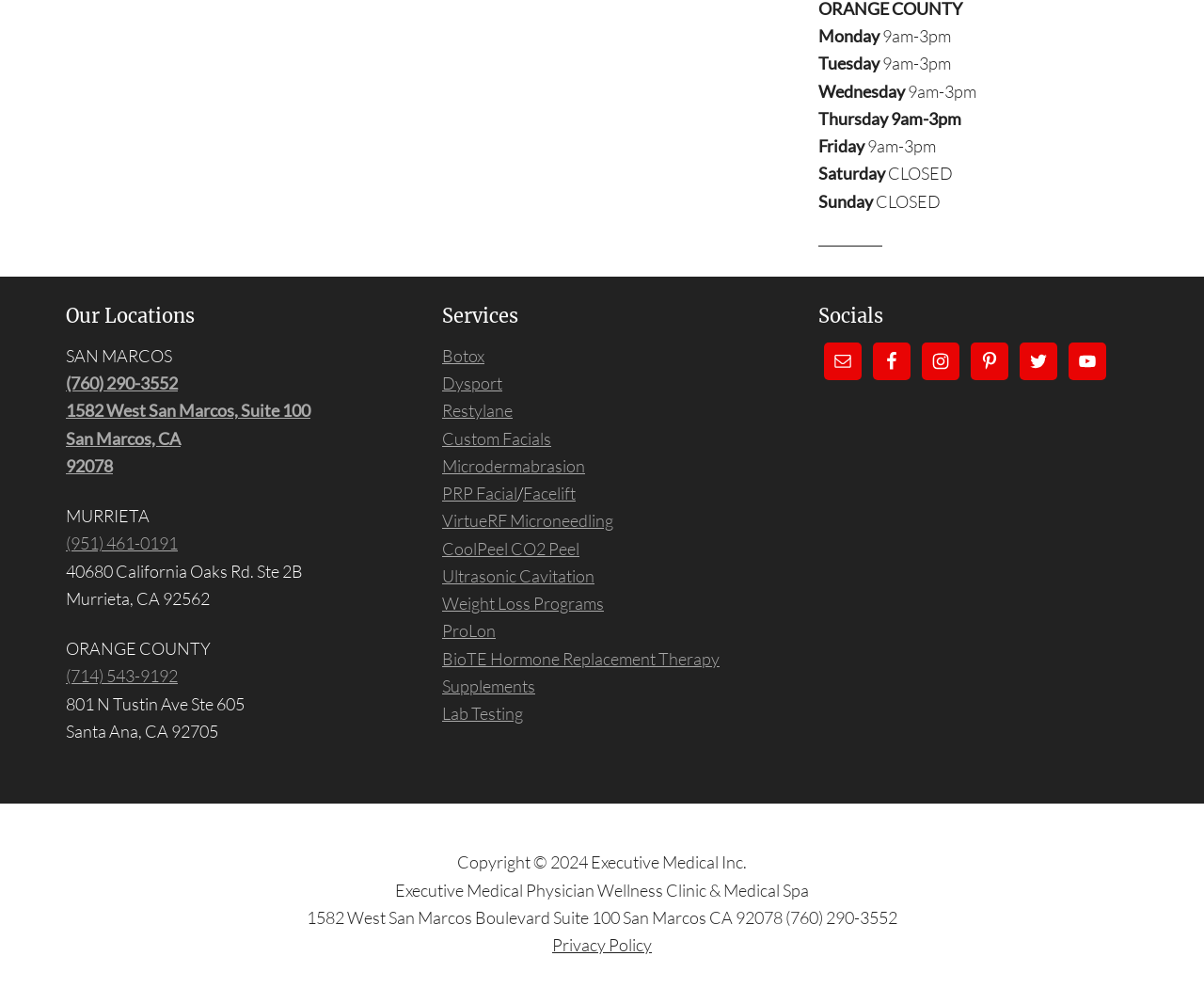Identify the bounding box coordinates of the area that should be clicked in order to complete the given instruction: "Follow on Facebook". The bounding box coordinates should be four float numbers between 0 and 1, i.e., [left, top, right, bottom].

[0.725, 0.341, 0.756, 0.379]